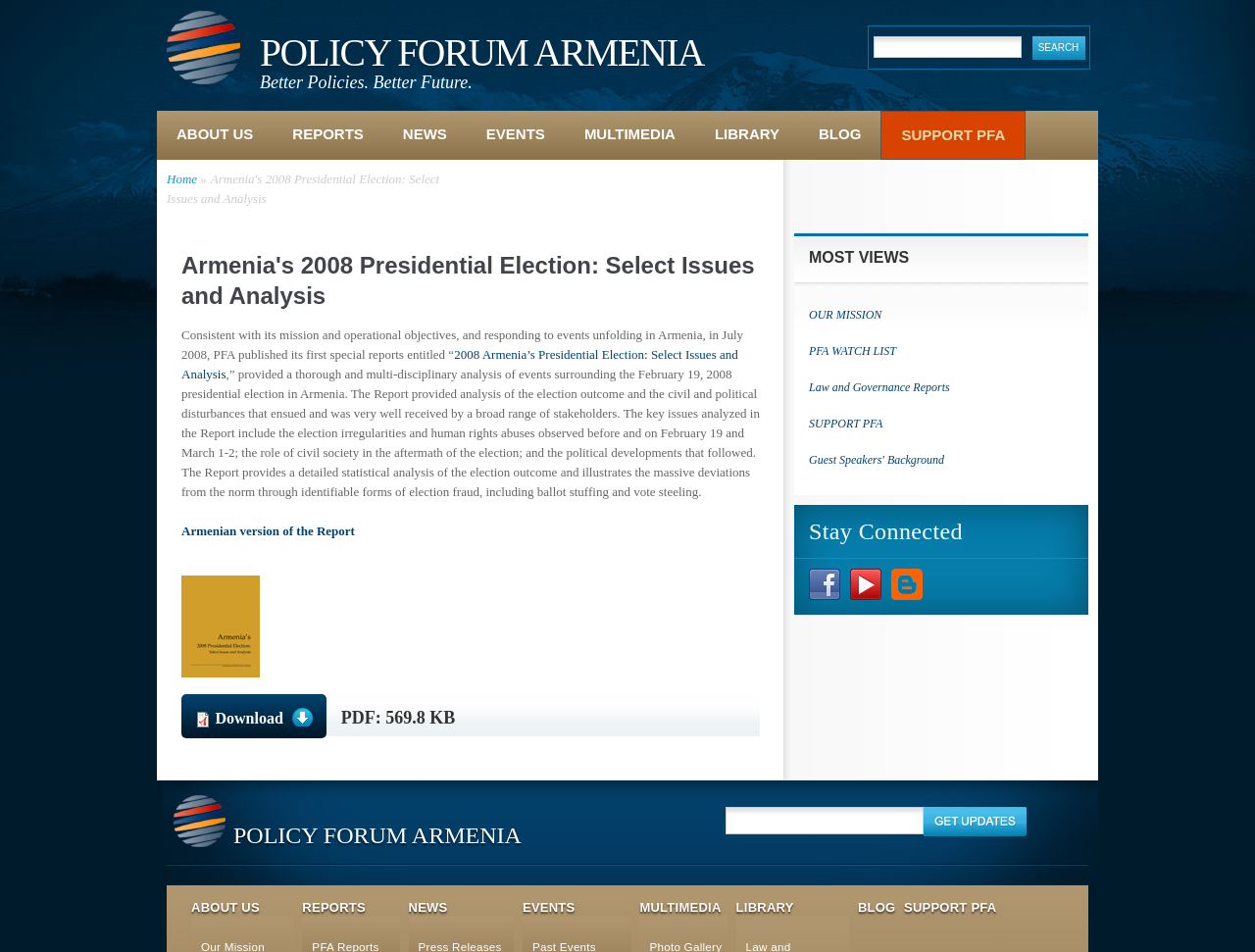How can users stay connected with the organization? Based on the screenshot, please respond with a single word or phrase.

Through social media